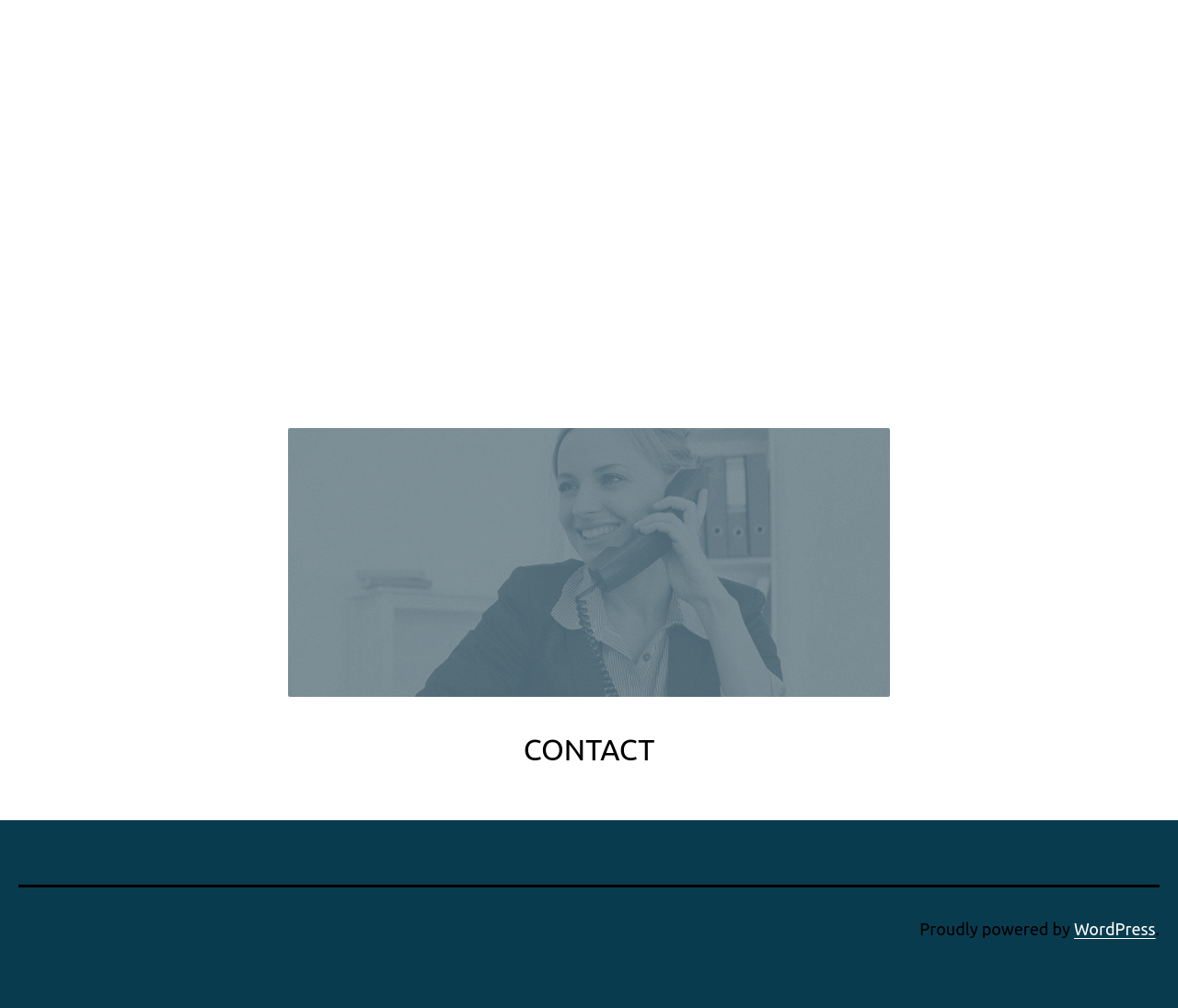What is the layout of the footer section?
Based on the image, give a concise answer in the form of a single word or short phrase.

Text and links